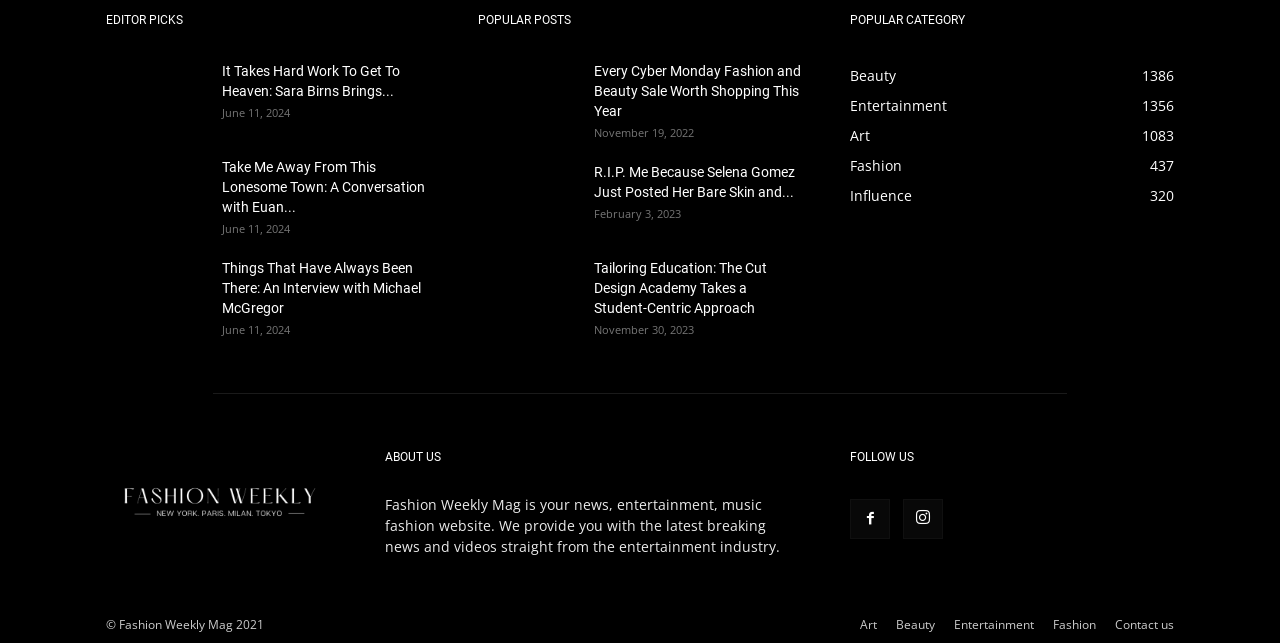What is the name of the website?
Look at the screenshot and give a one-word or phrase answer.

Fashion Weekly Mag